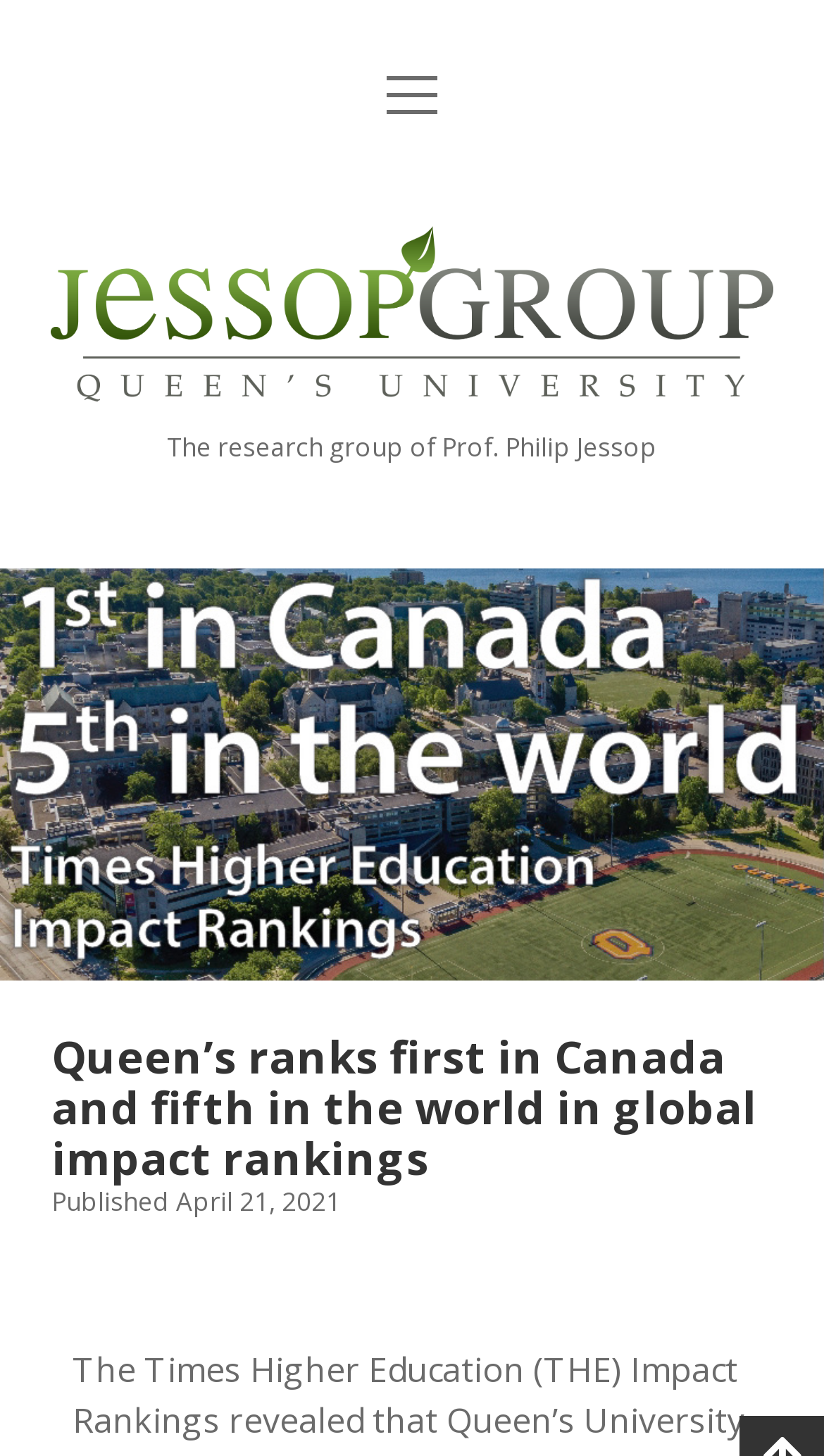Provide the bounding box coordinates for the specified HTML element described in this description: "Separating Water from Aqueous Mixtures". The coordinates should be four float numbers ranging from 0 to 1, in the format [left, top, right, bottom].

[0.096, 0.541, 0.904, 0.573]